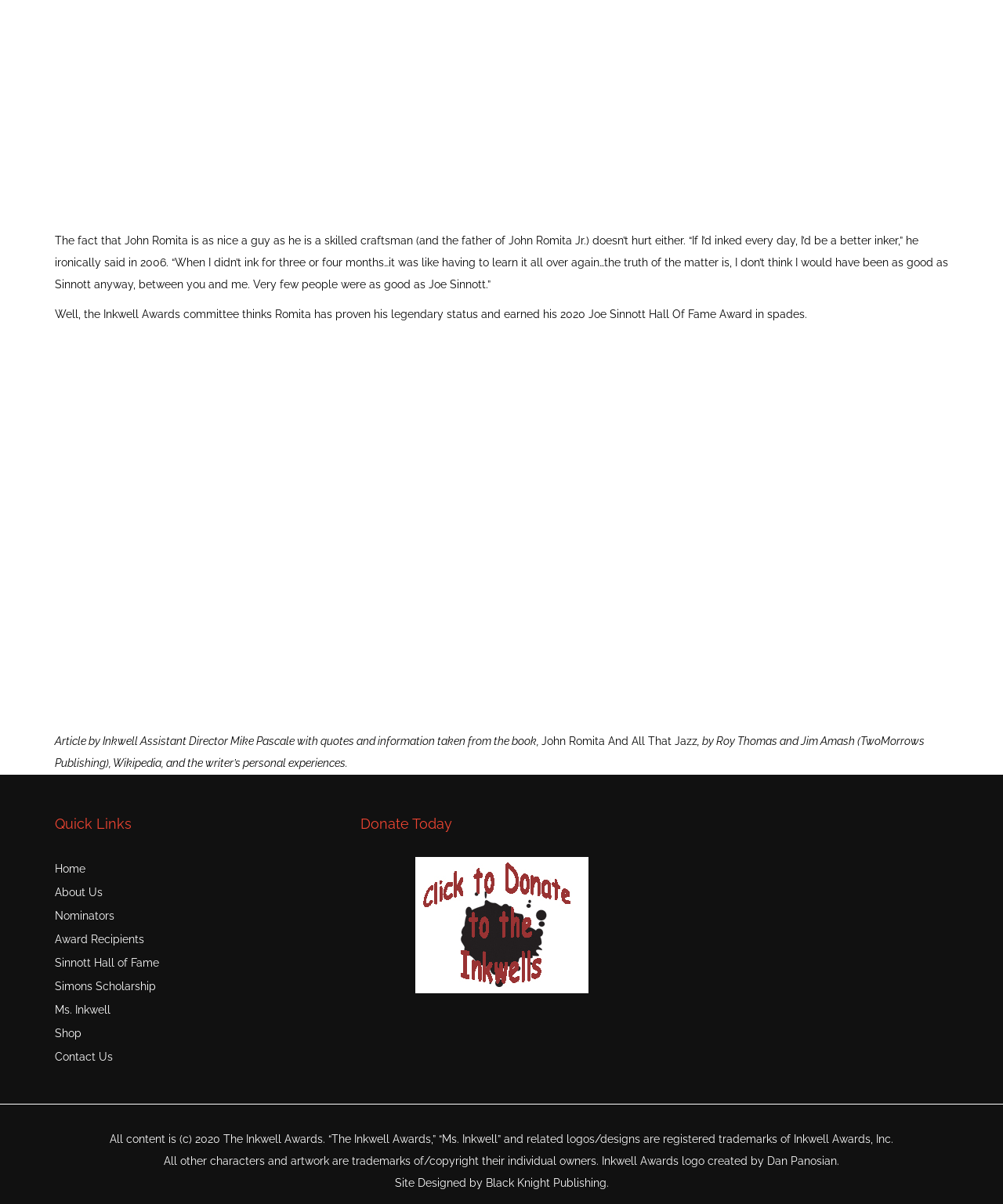Locate the bounding box coordinates of the clickable part needed for the task: "Click the 'Home' link".

[0.055, 0.712, 0.336, 0.731]